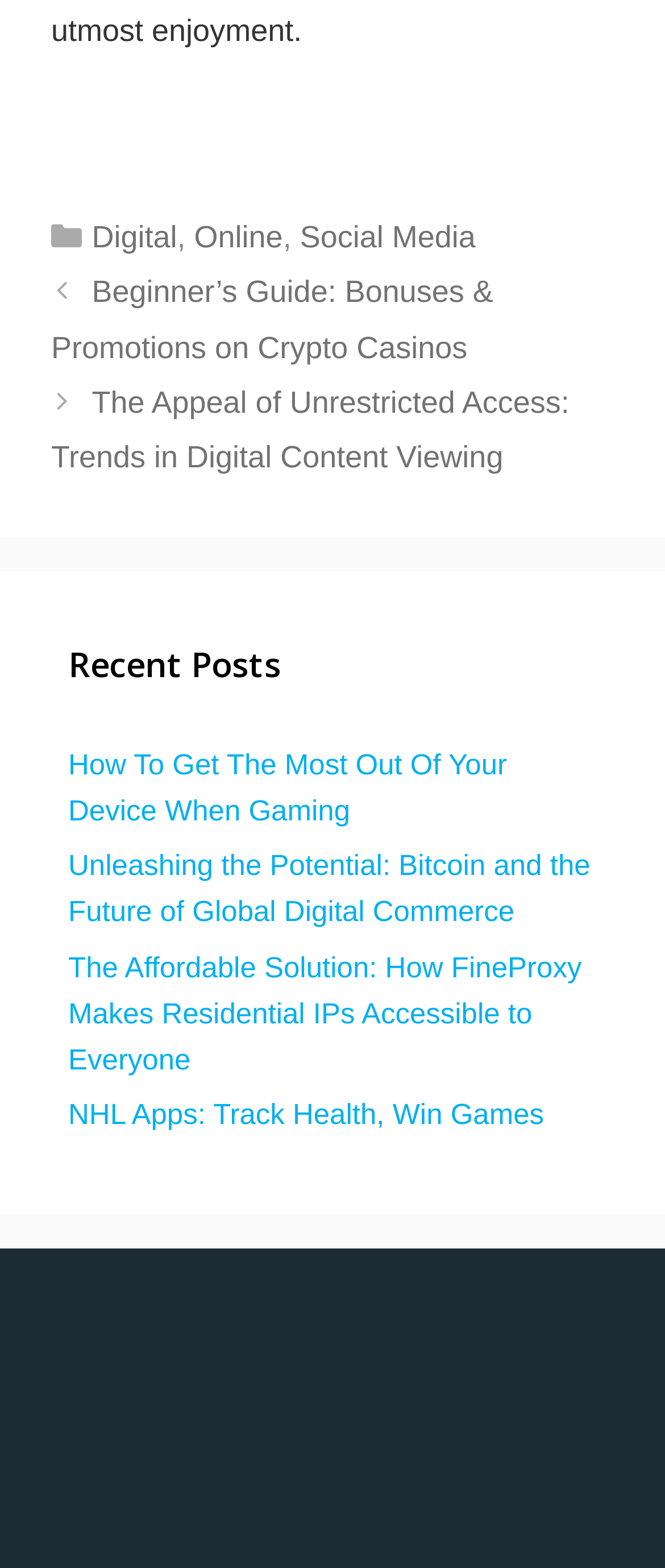Find the bounding box coordinates of the clickable area that will achieve the following instruction: "Read the post about How To Get The Most Out Of Your Device When Gaming".

[0.103, 0.477, 0.762, 0.528]